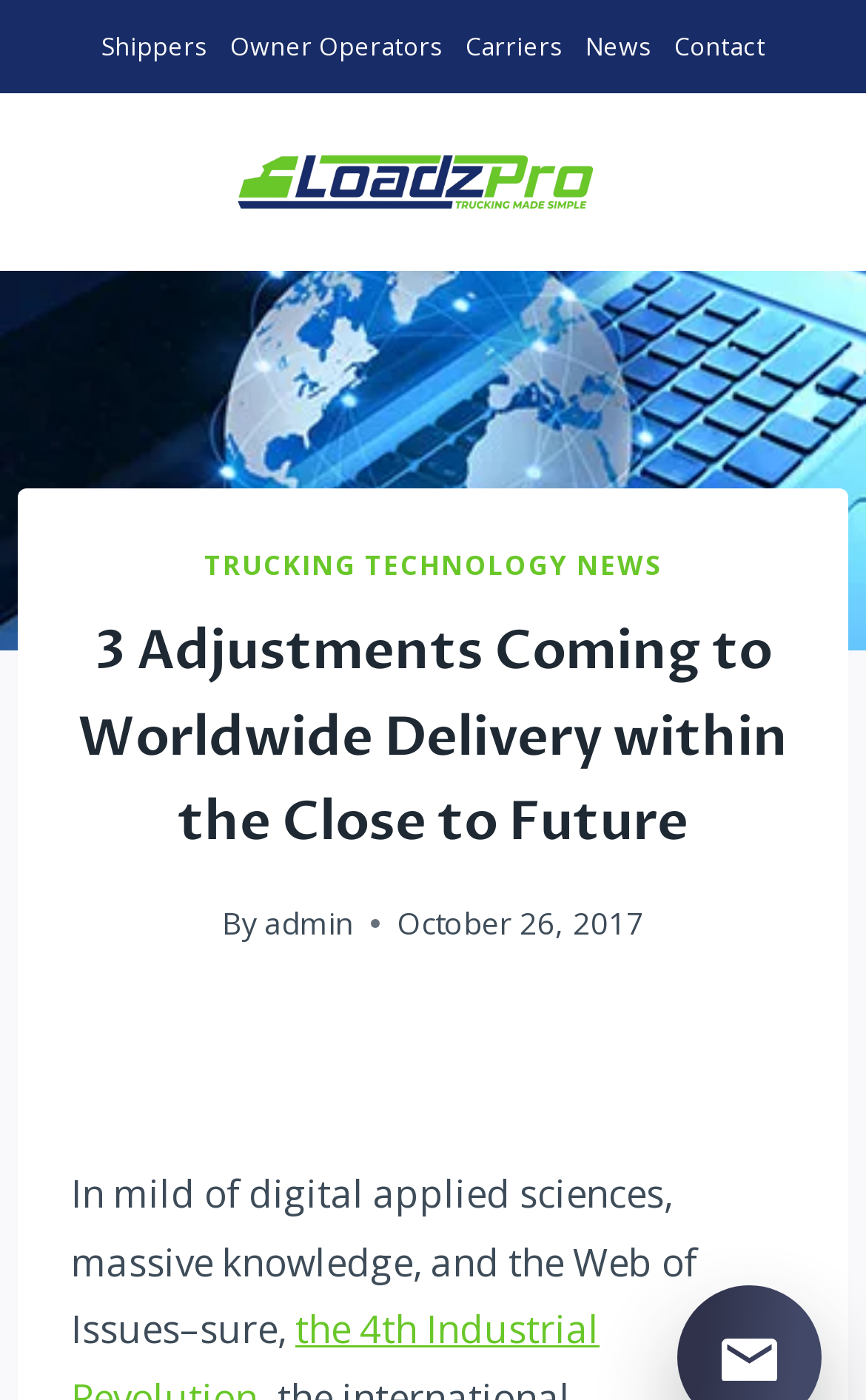When was the article published?
Based on the visual, give a brief answer using one word or a short phrase.

October 26, 2017